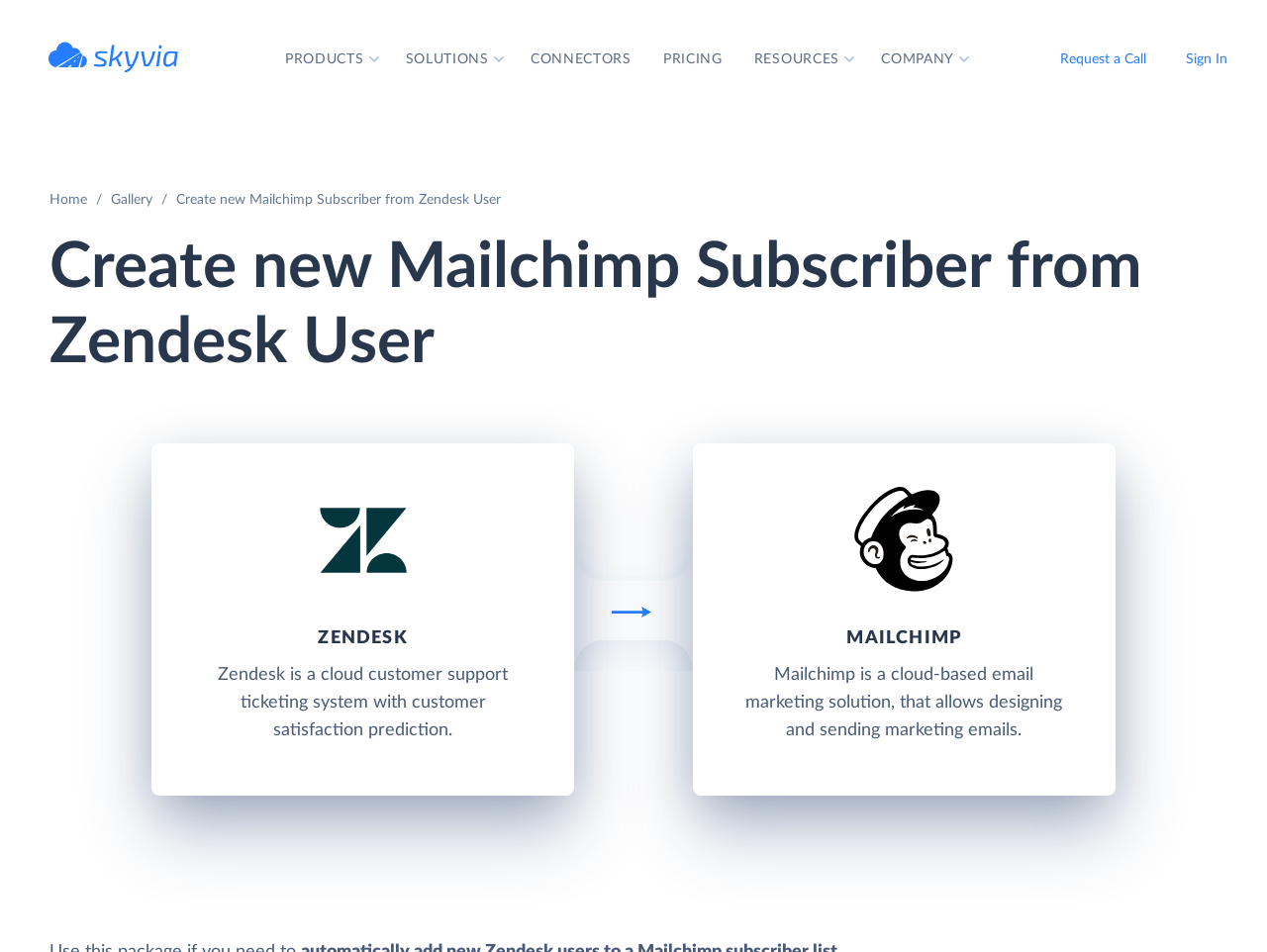Kindly determine the bounding box coordinates for the area that needs to be clicked to execute this instruction: "Click the Gallery link".

[0.088, 0.203, 0.12, 0.217]